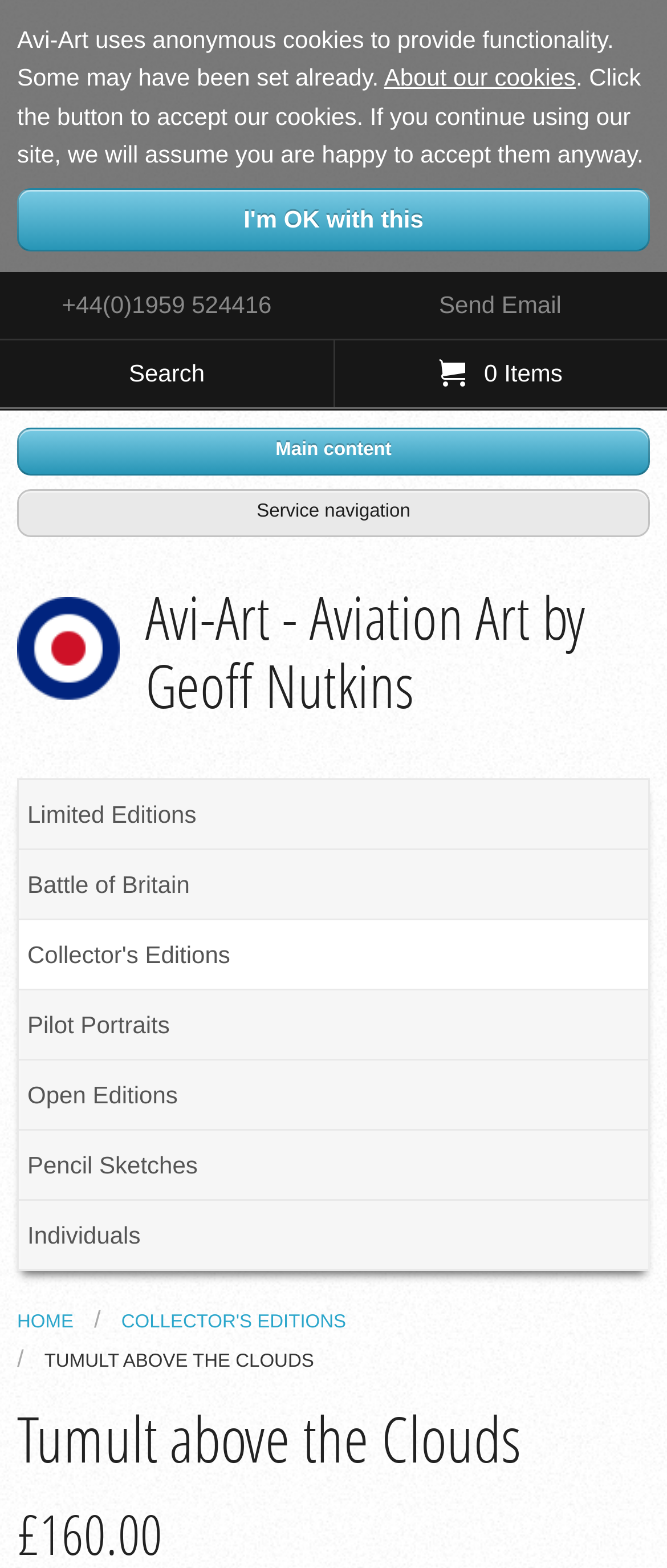Please find and generate the text of the main heading on the webpage.

Tumult above the Clouds